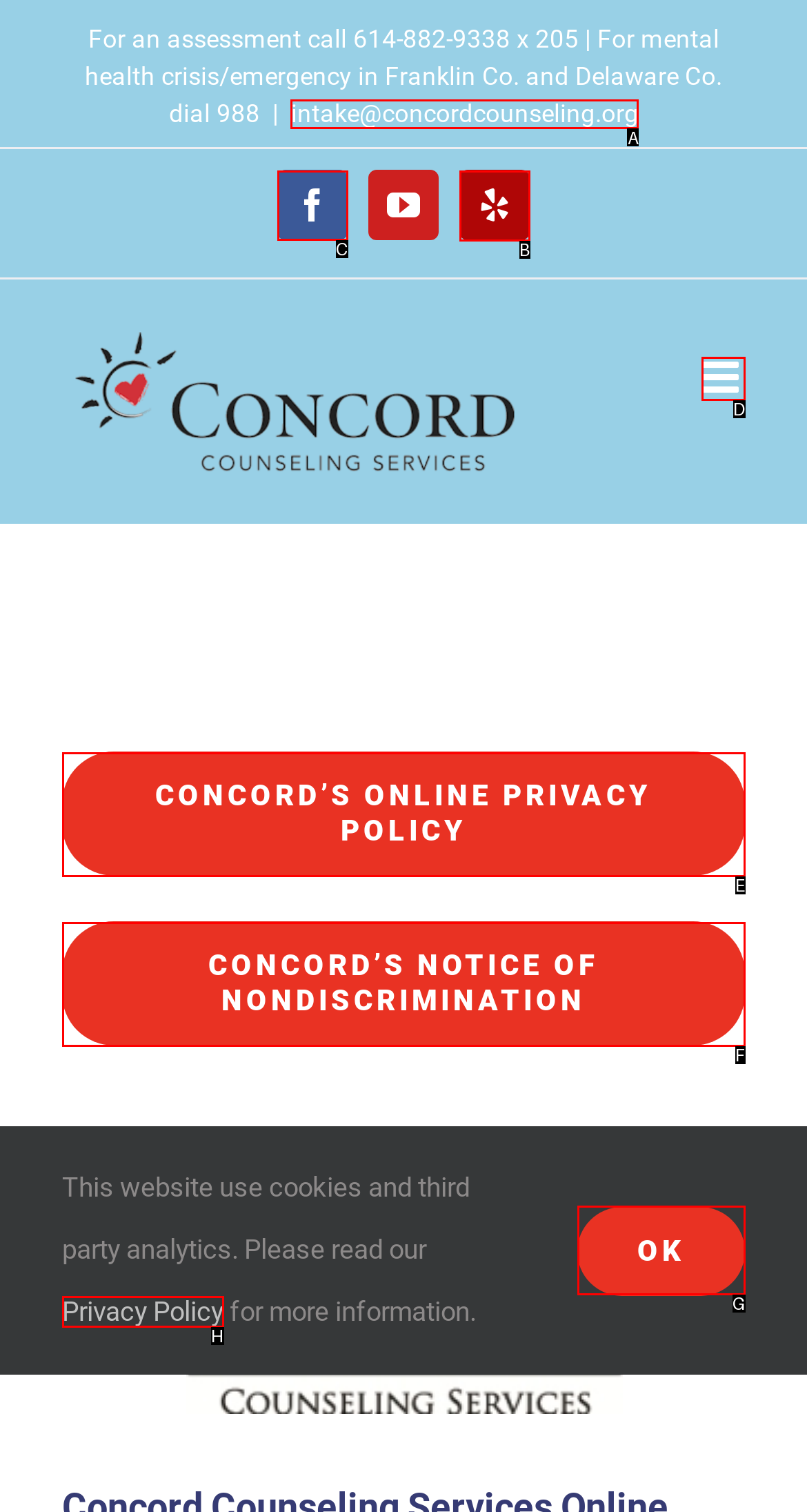From the available options, which lettered element should I click to complete this task: Visit Facebook page?

C